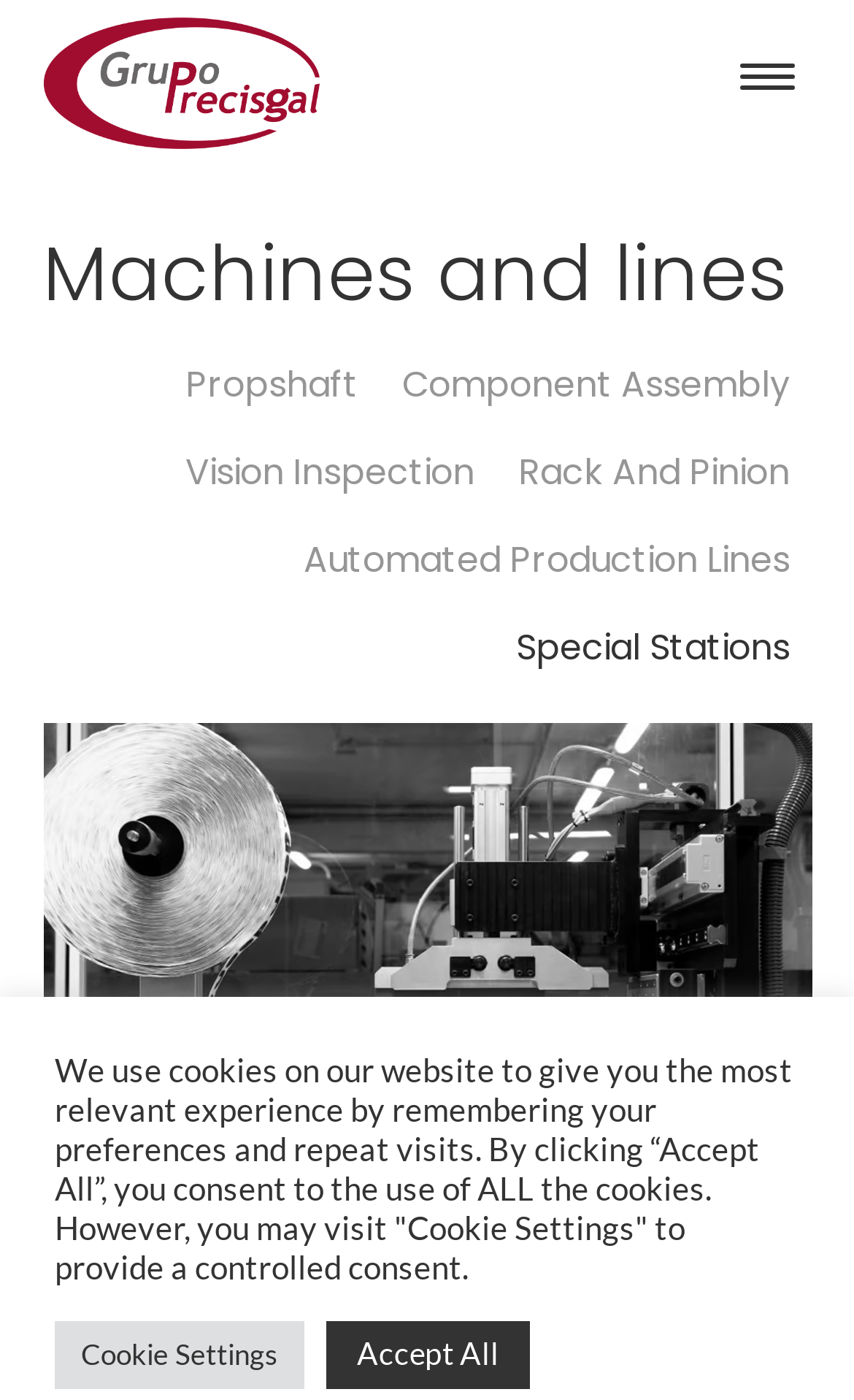Use a single word or phrase to answer the question: How many headings are on the webpage?

2